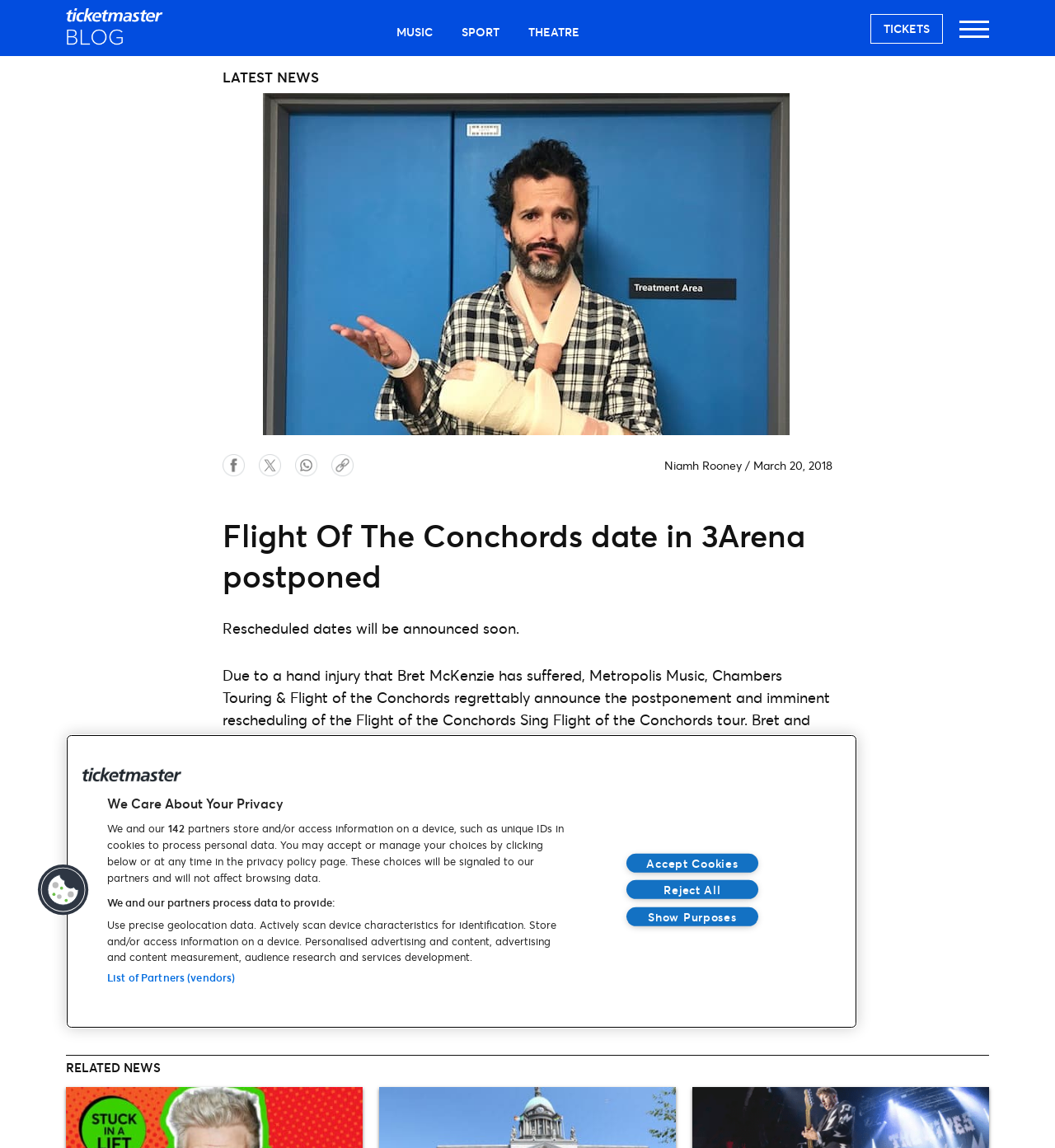Determine the webpage's heading and output its text content.

Flight Of The Conchords date in 3Arena postponed